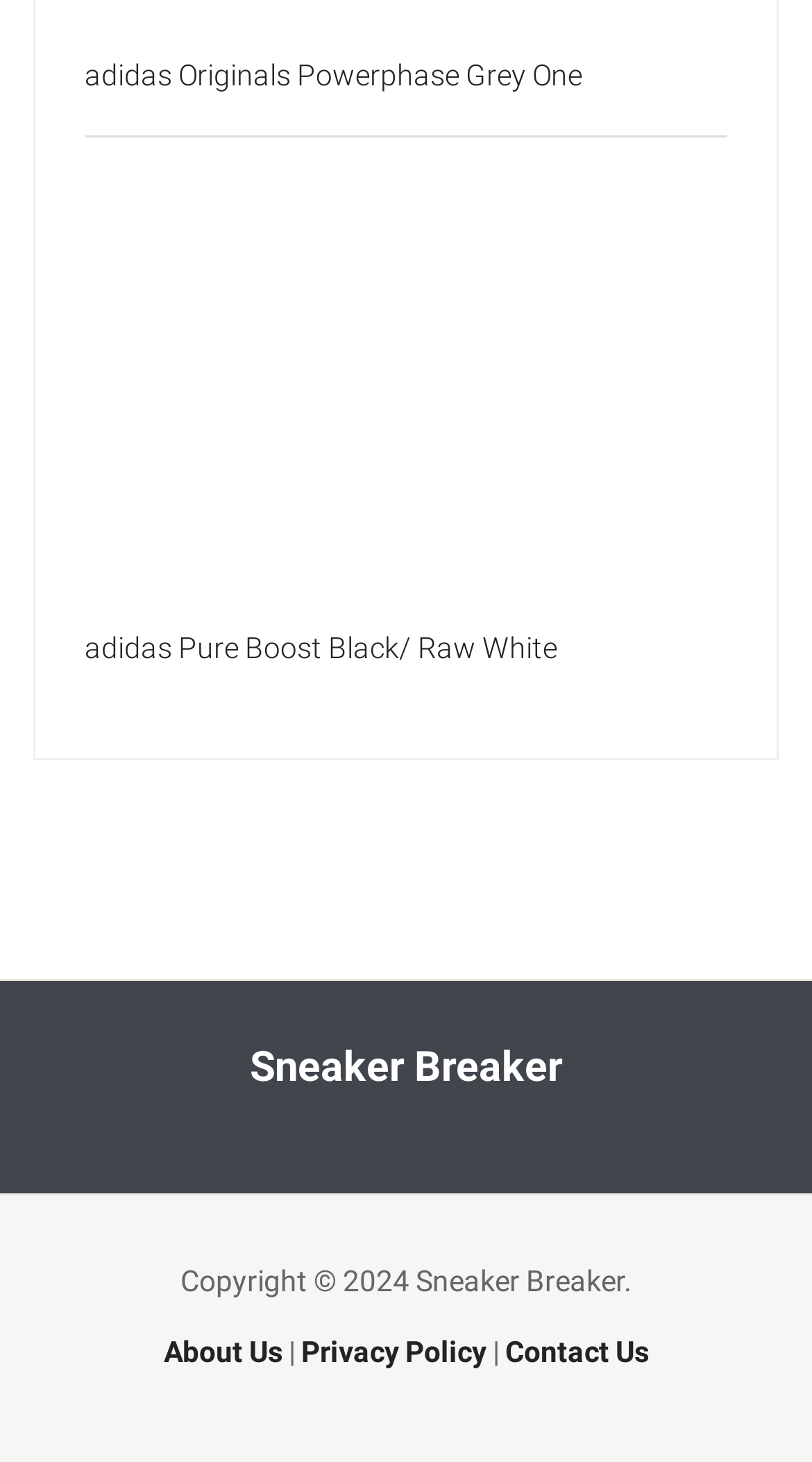Locate the UI element described as follows: "adidas Originals Powerphase Grey One". Return the bounding box coordinates as four float numbers between 0 and 1 in the order [left, top, right, bottom].

[0.104, 0.039, 0.717, 0.062]